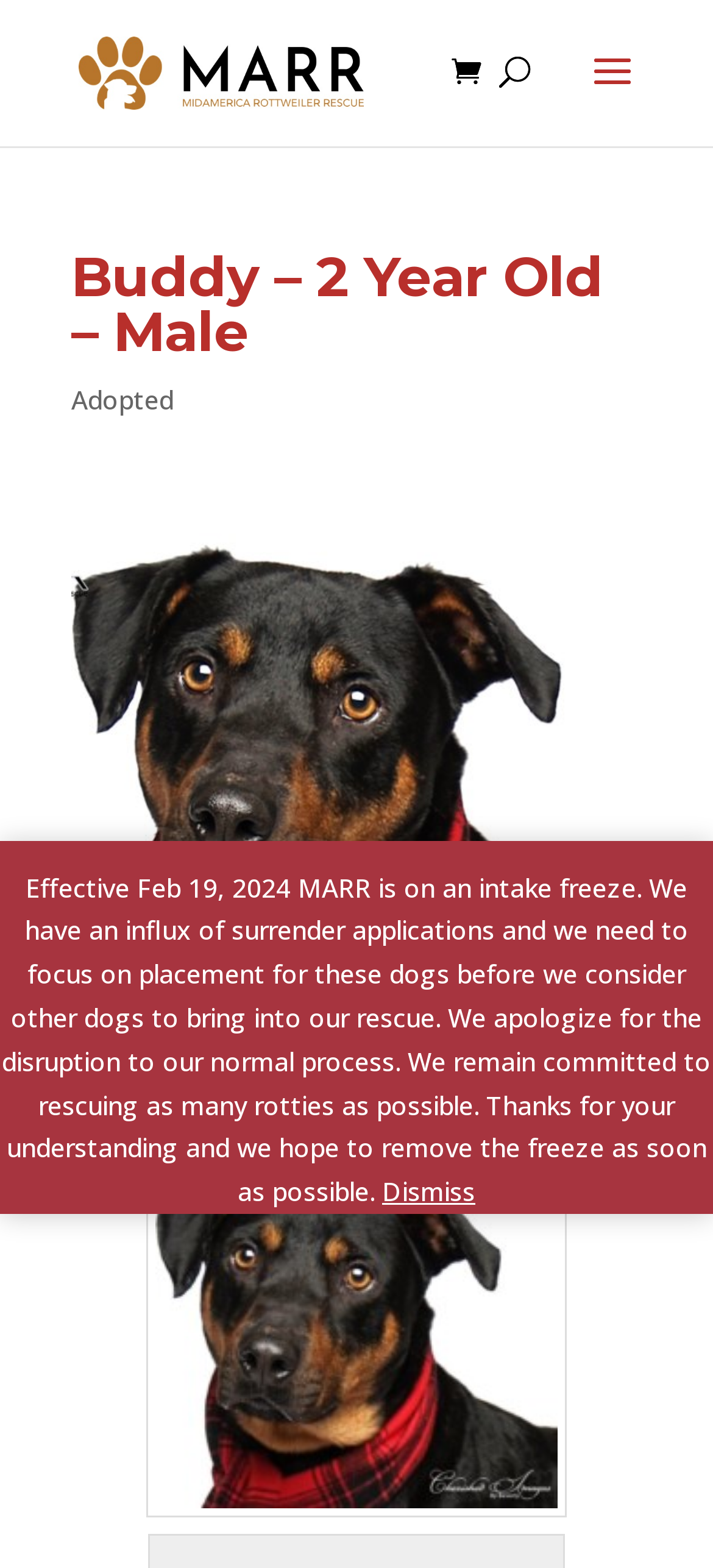Utilize the details in the image to thoroughly answer the following question: What is the purpose of the 'Dismiss' button?

The 'Dismiss' button is likely used to dismiss a message or notification, in this case, the message about the intake freeze of MARR.